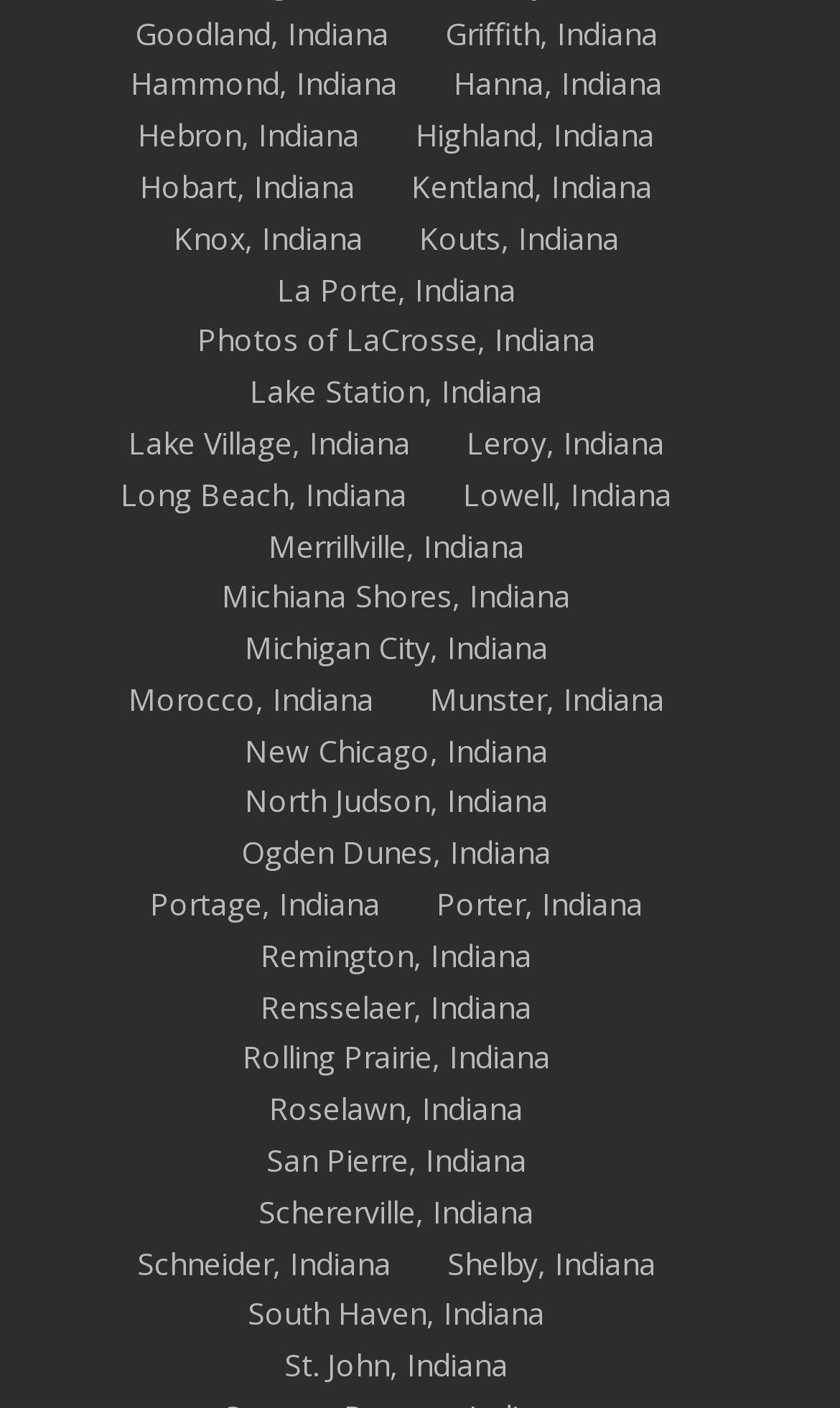Are all cities listed in alphabetical order? Please answer the question using a single word or phrase based on the image.

Yes